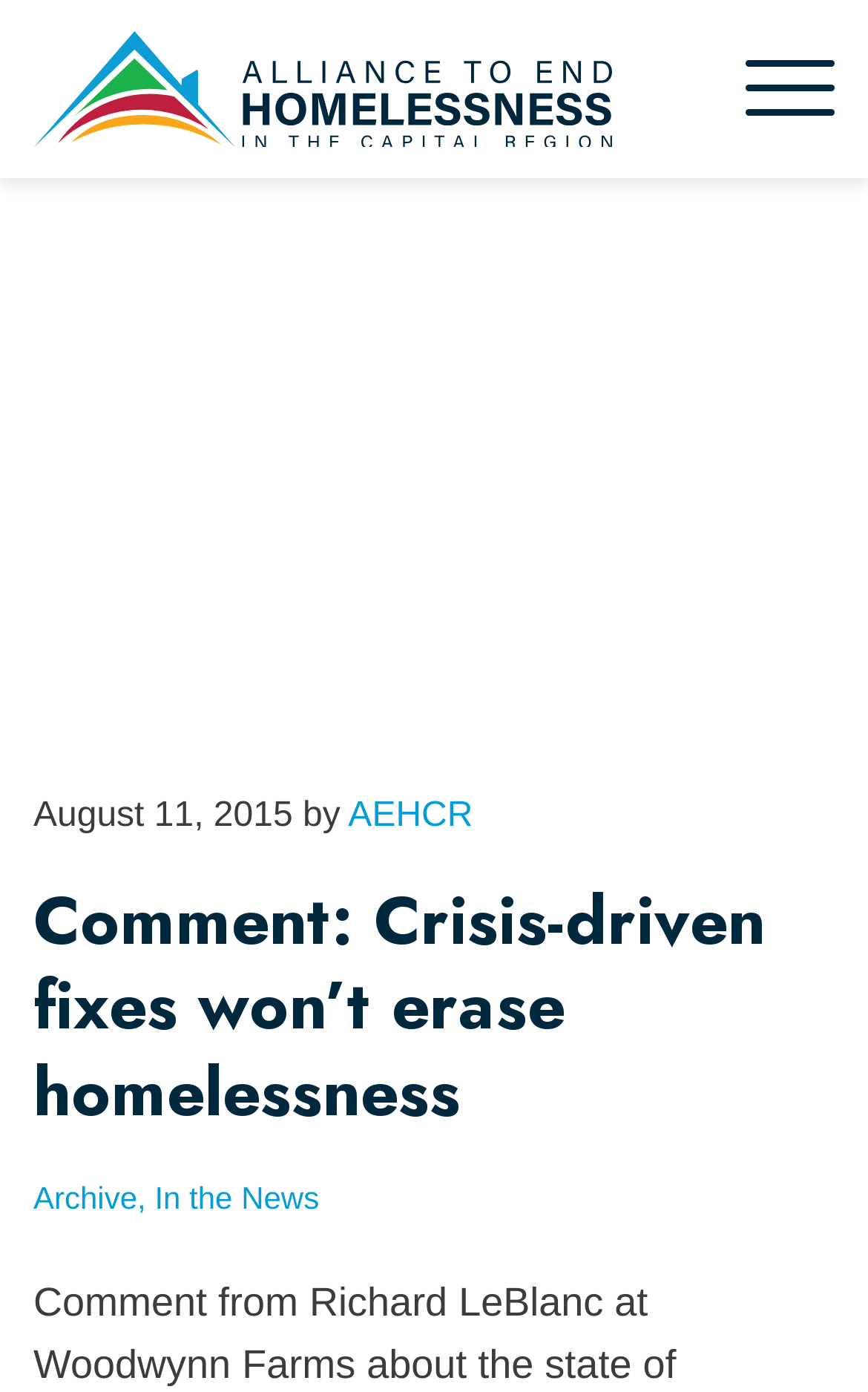What is the date of the article?
Based on the image, give a one-word or short phrase answer.

August 11, 2015